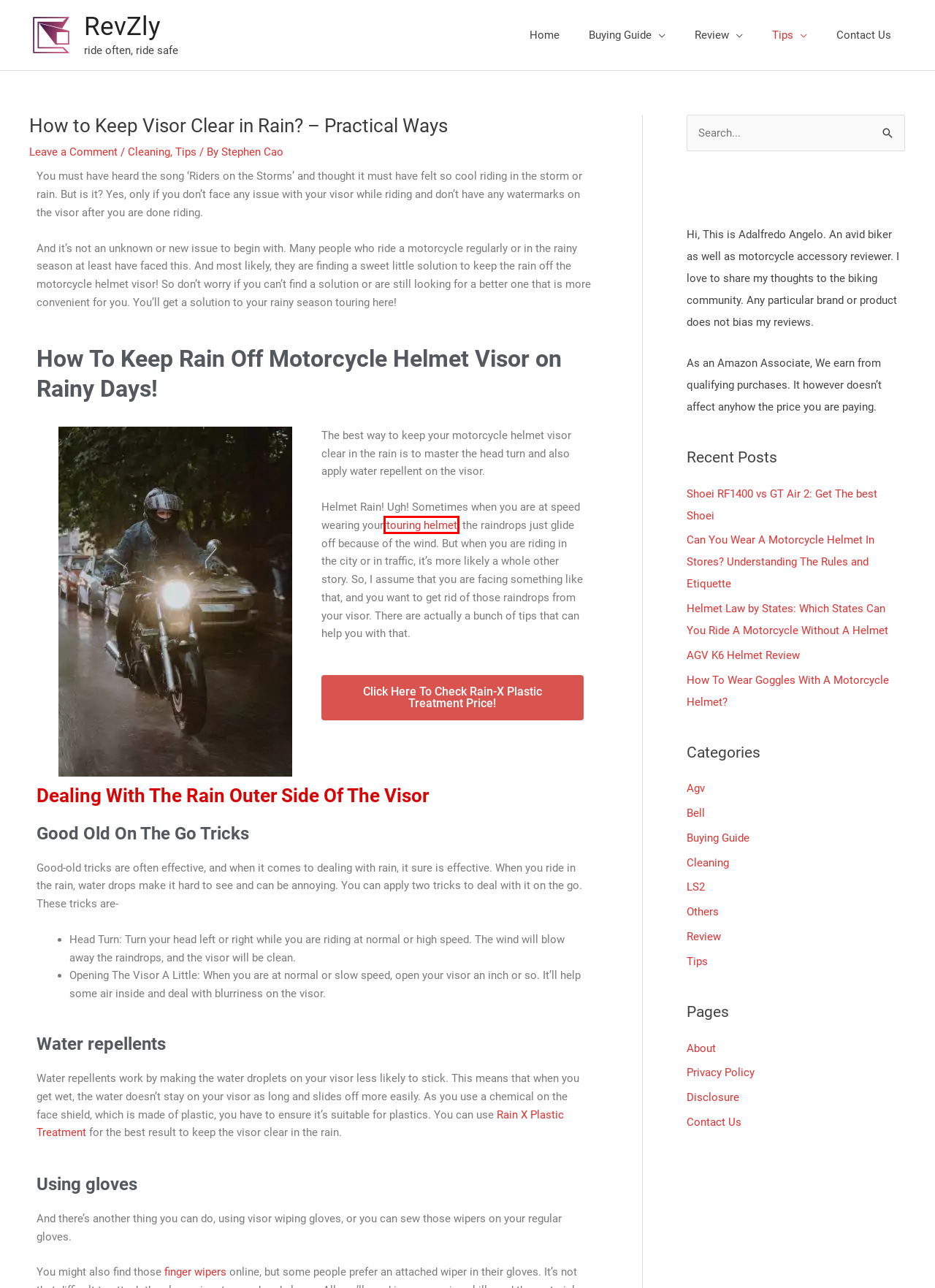Look at the screenshot of a webpage with a red bounding box and select the webpage description that best corresponds to the new page after clicking the element in the red box. Here are the options:
A. Stephen Cao - RevZly
B. AGV K6 Helmet Review - RevZly
C. Cleaning - RevZly
D. How To Wear Goggles With A Motorcycle Helmet? - RevZly
E. Helmet Law by States: Which States Can You Ride A Motorcycle Without A Helmet - RevZly
F. Top 3 Best Bell Helmet for Touring Reviews and Buying Guide - 2023 Update - RevZly
G. Agv - RevZly
H. Buying Guide - RevZly

F